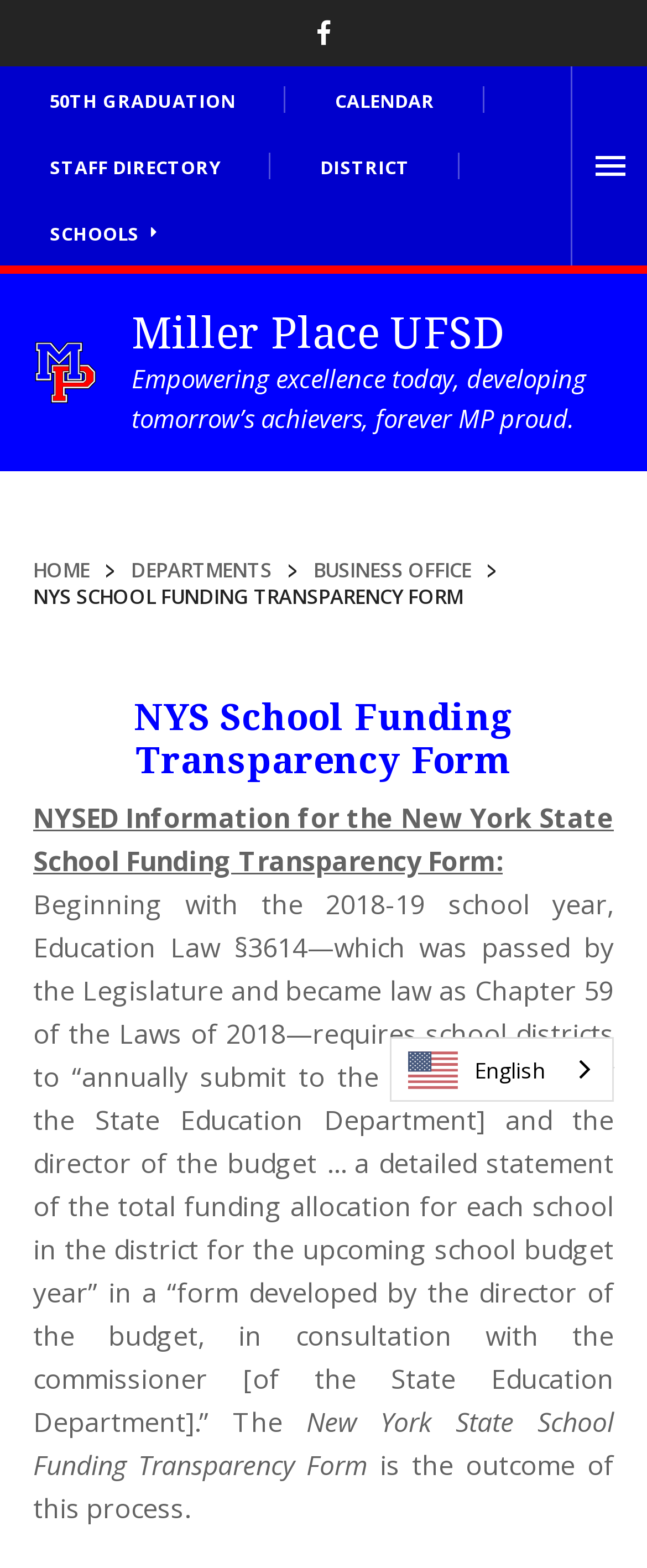Please identify the coordinates of the bounding box that should be clicked to fulfill this instruction: "Go to CALENDAR".

[0.441, 0.042, 0.749, 0.085]